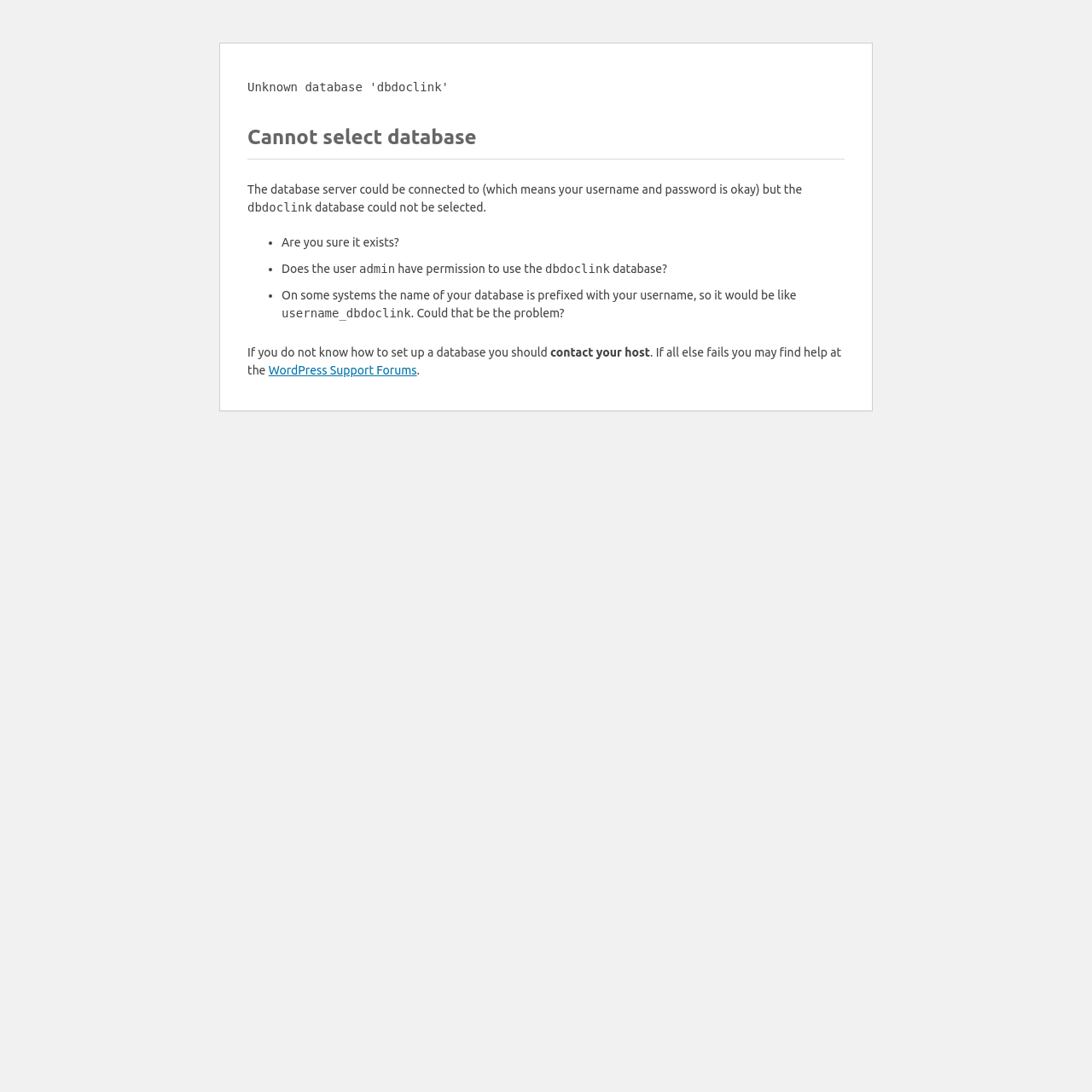Where can the user find help if all else fails?
Based on the content of the image, thoroughly explain and answer the question.

The webpage provides a link to the WordPress Support Forums, suggesting that the user can find help and support there if they are unable to resolve the issue on their own.